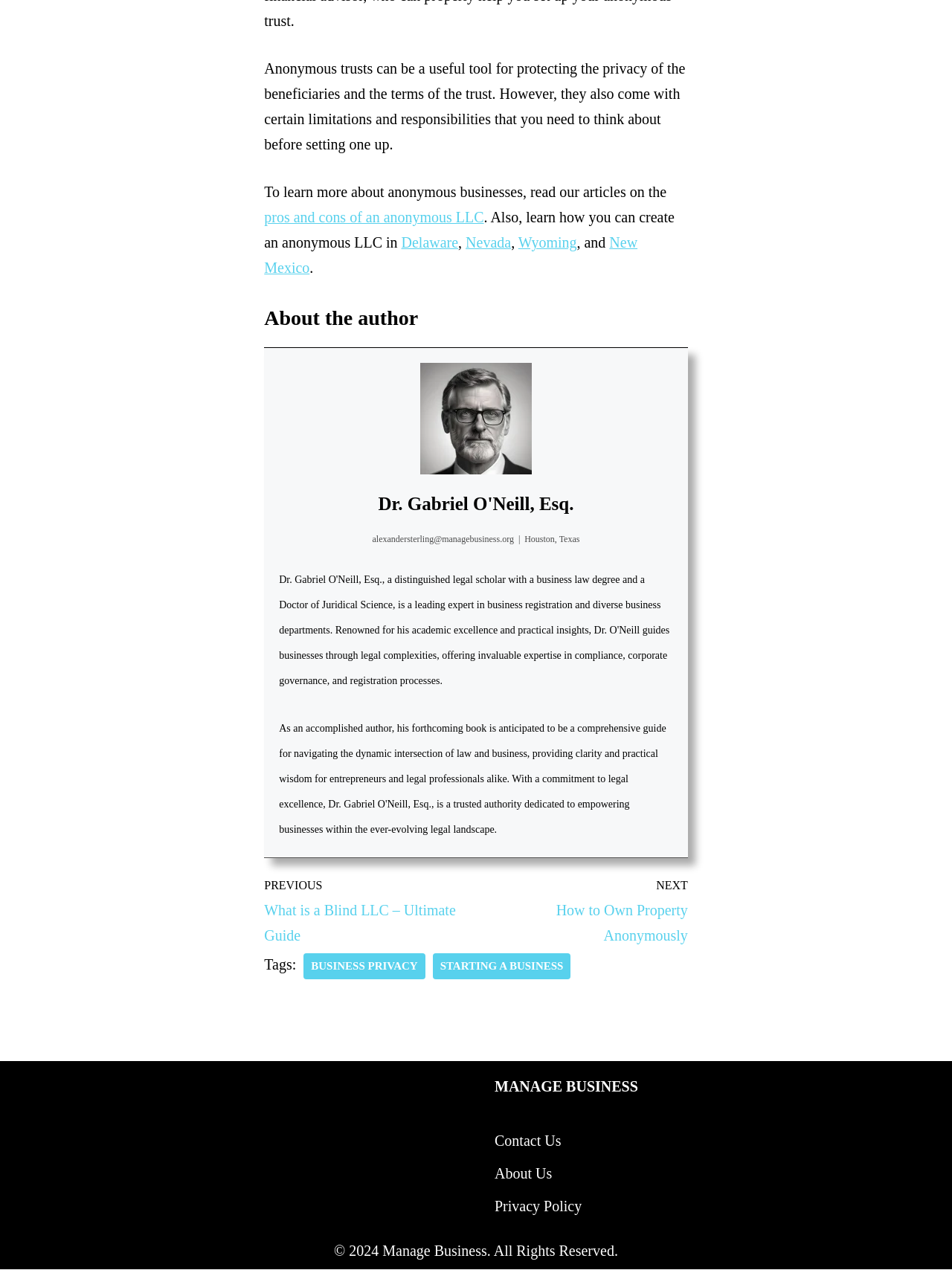Please find the bounding box for the UI component described as follows: "Contact Us".

[0.52, 0.893, 0.589, 0.905]